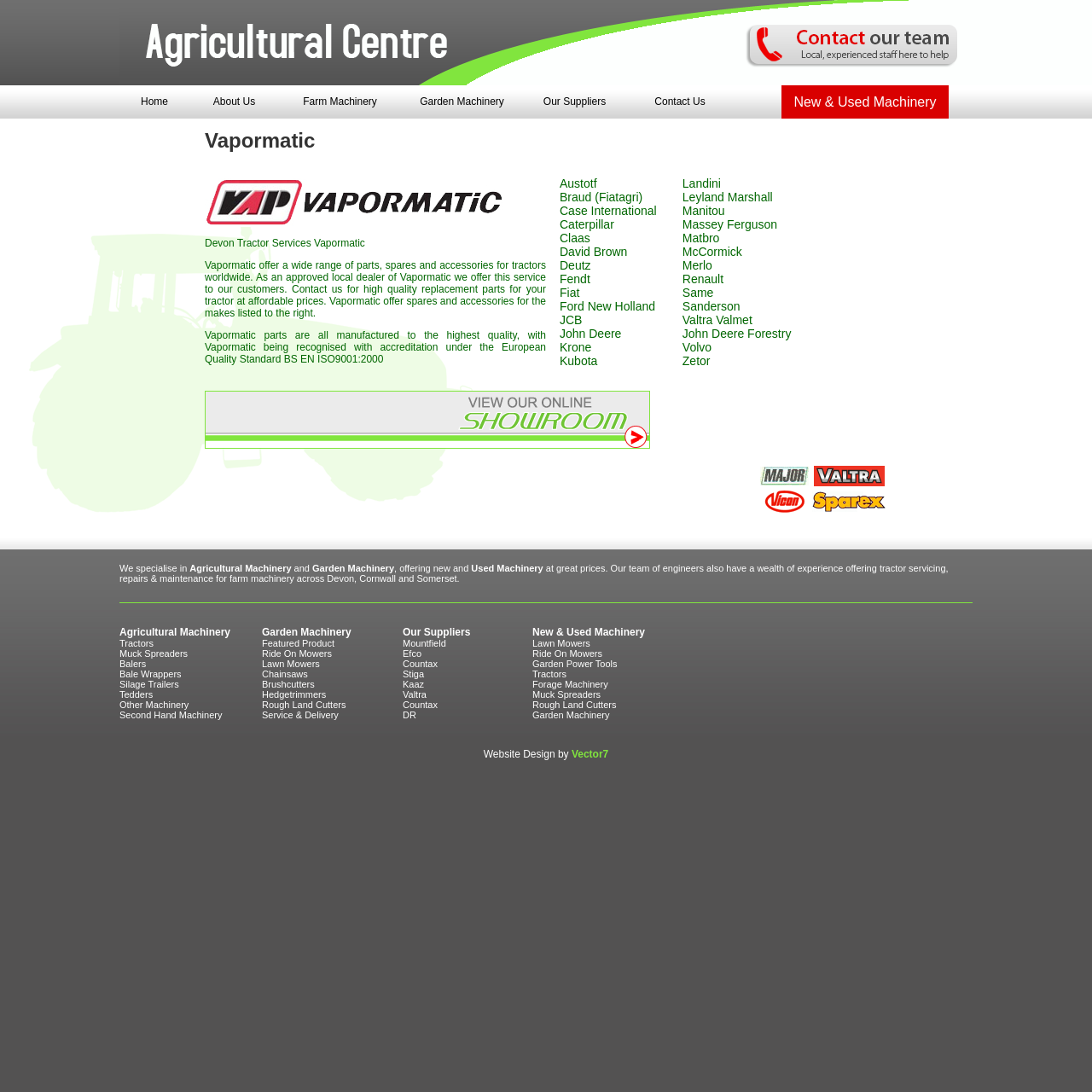Determine the bounding box coordinates for the area you should click to complete the following instruction: "Click Farm Machinery".

[0.255, 0.078, 0.367, 0.109]